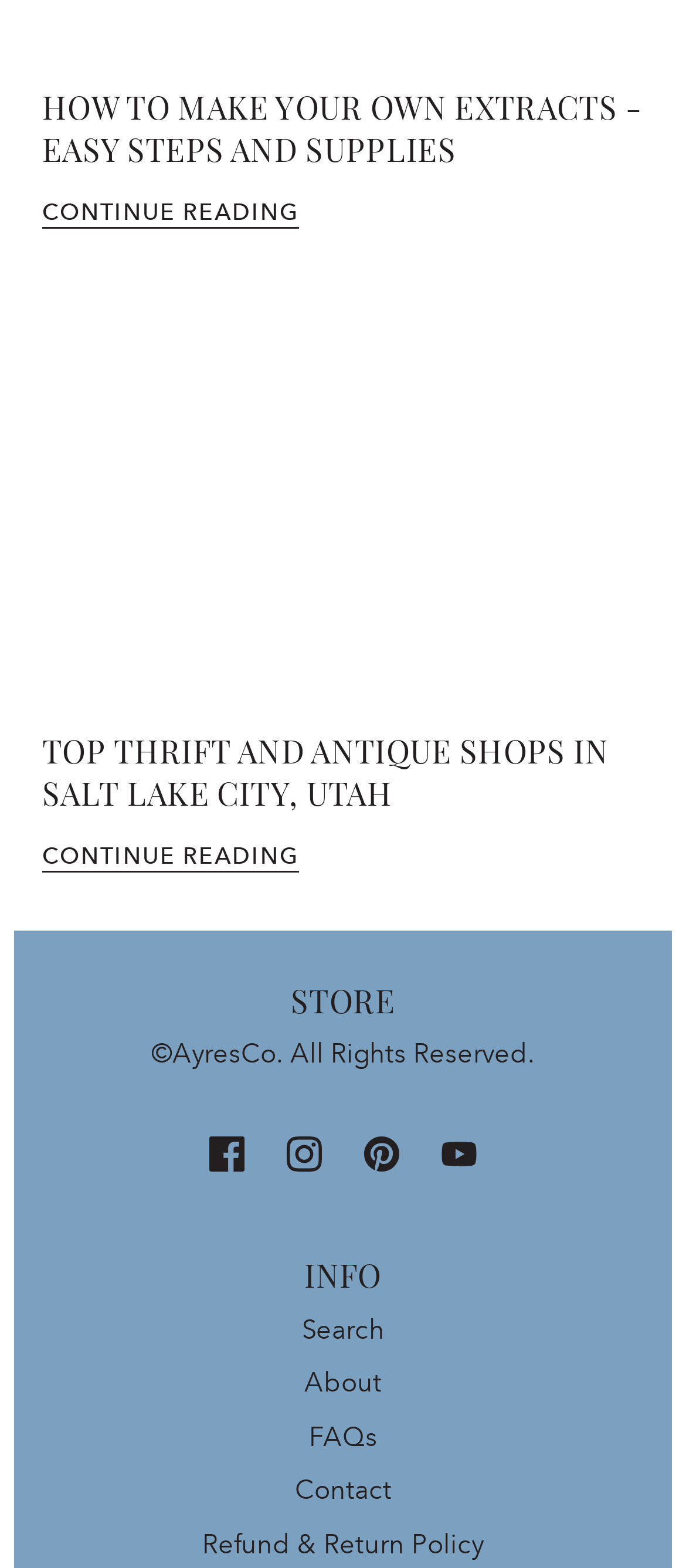Extract the bounding box coordinates of the UI element described by: "Continue reading". The coordinates should include four float numbers ranging from 0 to 1, e.g., [left, top, right, bottom].

[0.062, 0.538, 0.436, 0.556]